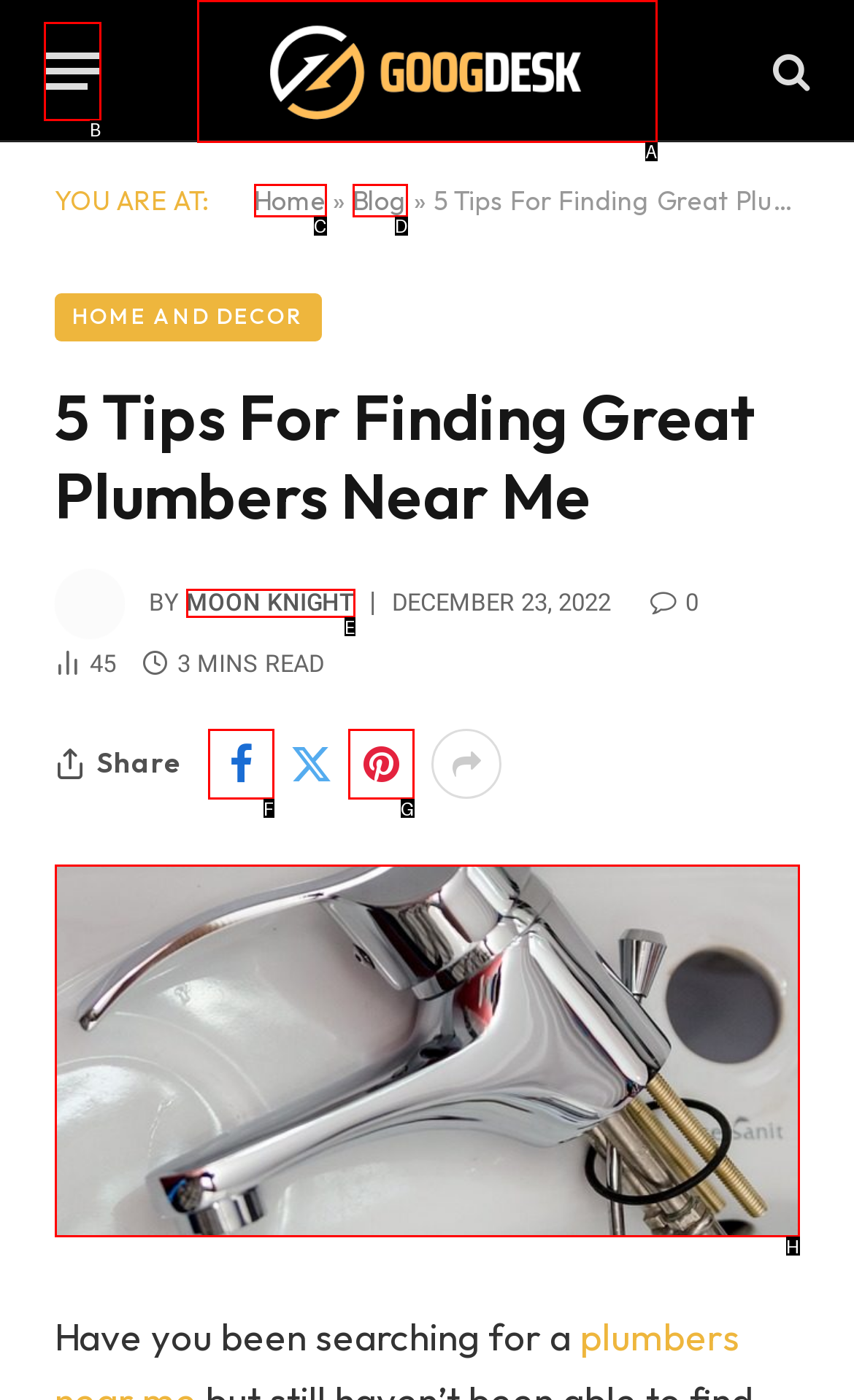Identify the option that corresponds to the description: Moon Knight. Provide only the letter of the option directly.

E